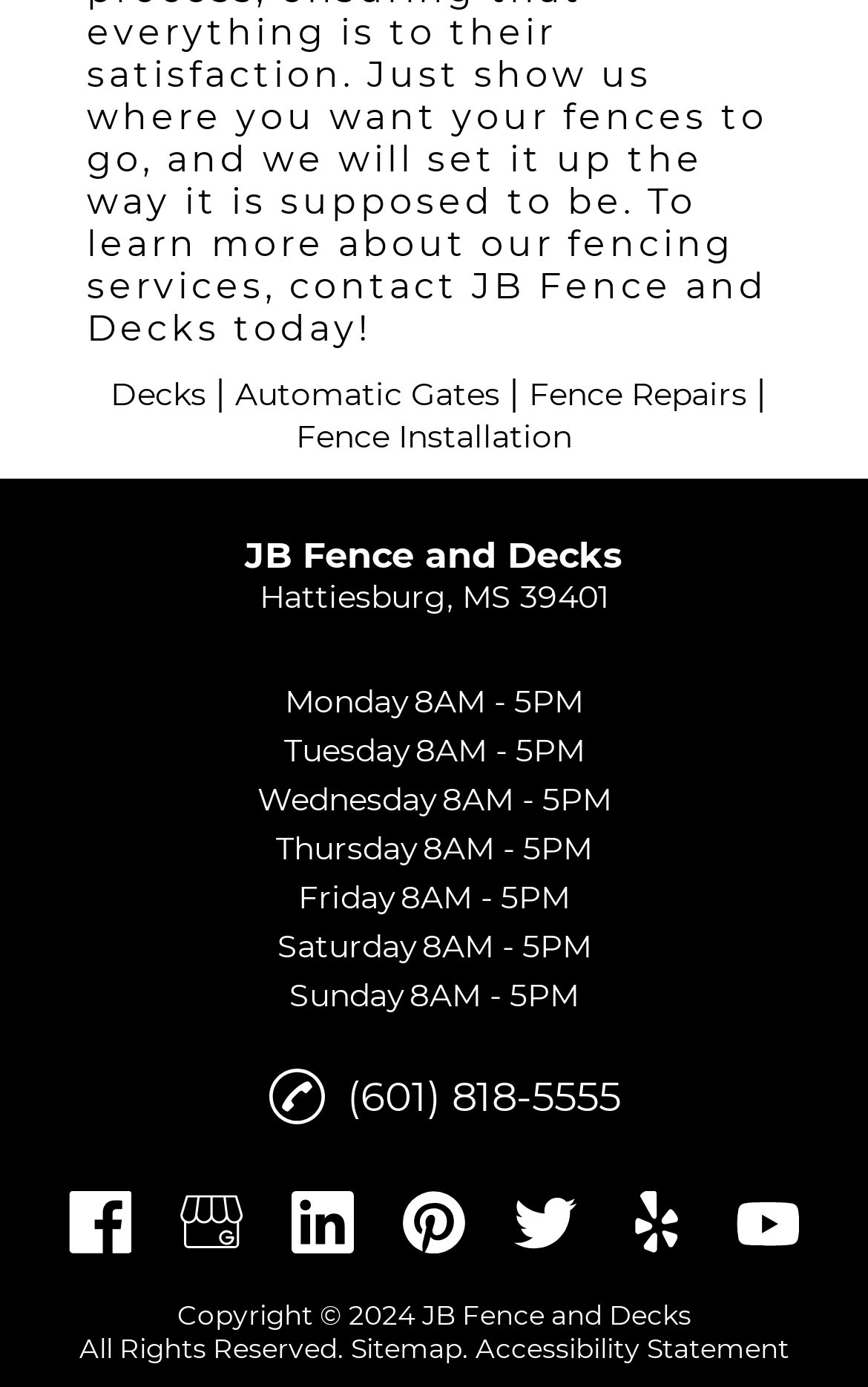Determine the bounding box coordinates for the area that should be clicked to carry out the following instruction: "Navigate to Fence Installation".

[0.331, 0.3, 0.669, 0.329]